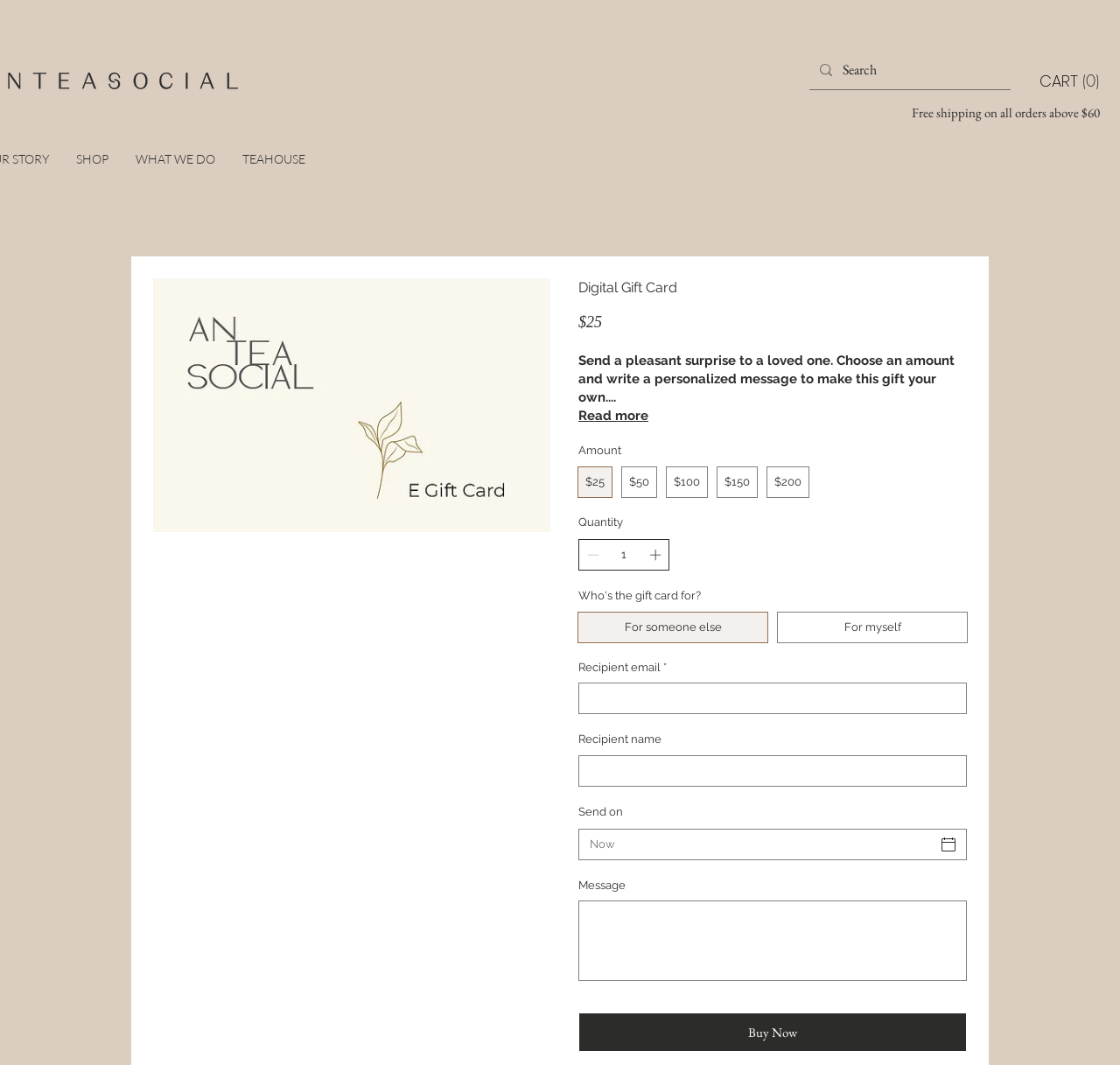Detail the various sections and features of the webpage.

The webpage is a gift card page with a focus on digital gift cards. At the top, there is a search bar with a magnifying glass icon and a "Cart with 0 items" button on the right side. Below the search bar, there is a notification about free shipping on all orders above $60.

The main content of the page is divided into sections. On the left side, there are three links: "SHOP", "WHAT WE DO", and "TEAHOUSE". The "TEAHOUSE" link is currently active, and it leads to the digital gift card section.

In the digital gift card section, there is a heading that reads "Digital Gift Card" and a price of $25. Below the heading, there is a description of the gift card, stating that it can be sent to a loved one with a personalized message. There is also a "Read more" button.

Under the description, there are options to select the amount of the gift card, ranging from $25 to $200. The default selection is $25. Next to the amount options, there is a section to select the quantity of the gift card, with buttons to add or remove items.

Below the quantity section, there is a section to input the recipient's information, including email, name, and a message. There is also an option to select the send date. Finally, there is a "Buy Now" button at the bottom of the page.

Throughout the page, there are several images, including icons for the search bar, cart, and buttons. The overall layout is organized, with clear headings and concise text.